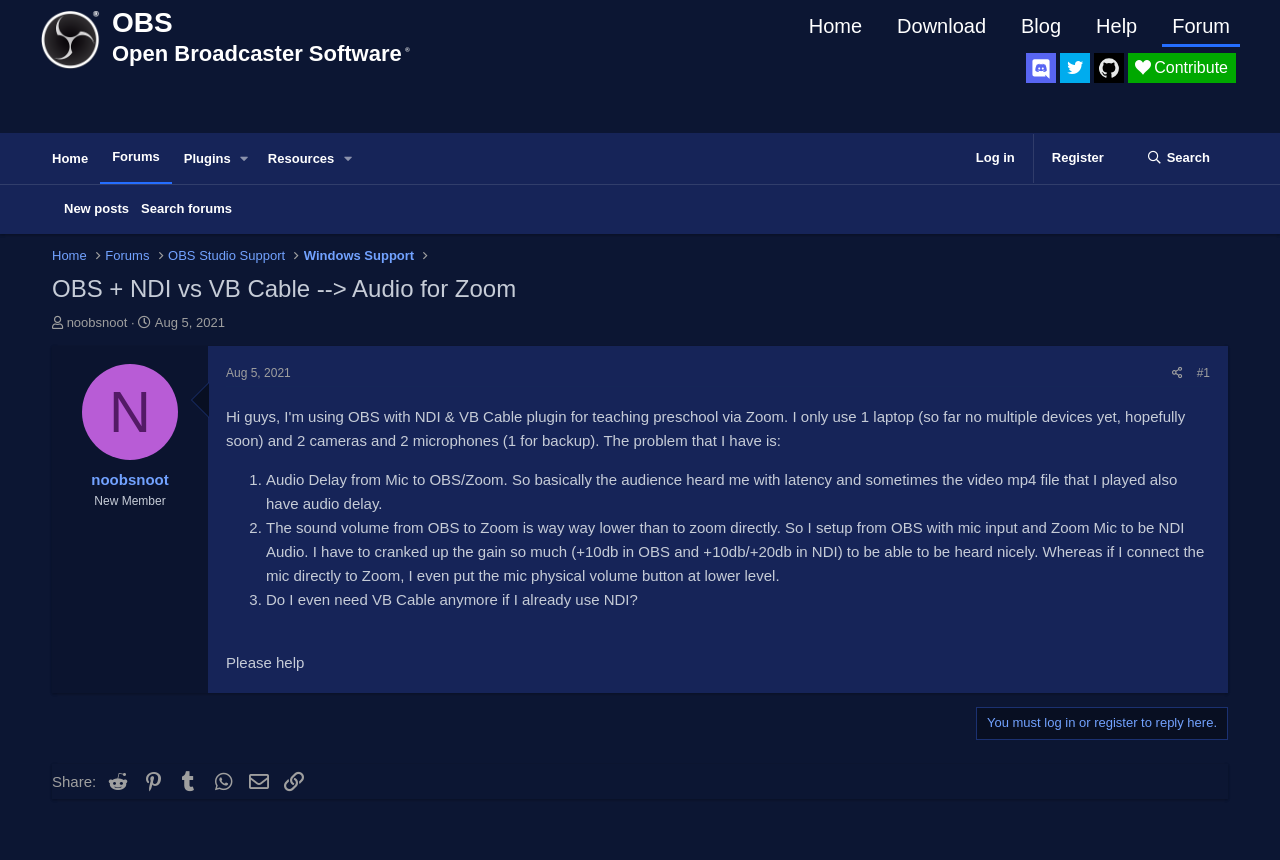Determine the bounding box coordinates of the region to click in order to accomplish the following instruction: "Share the post on Reddit". Provide the coordinates as four float numbers between 0 and 1, specifically [left, top, right, bottom].

[0.078, 0.889, 0.105, 0.928]